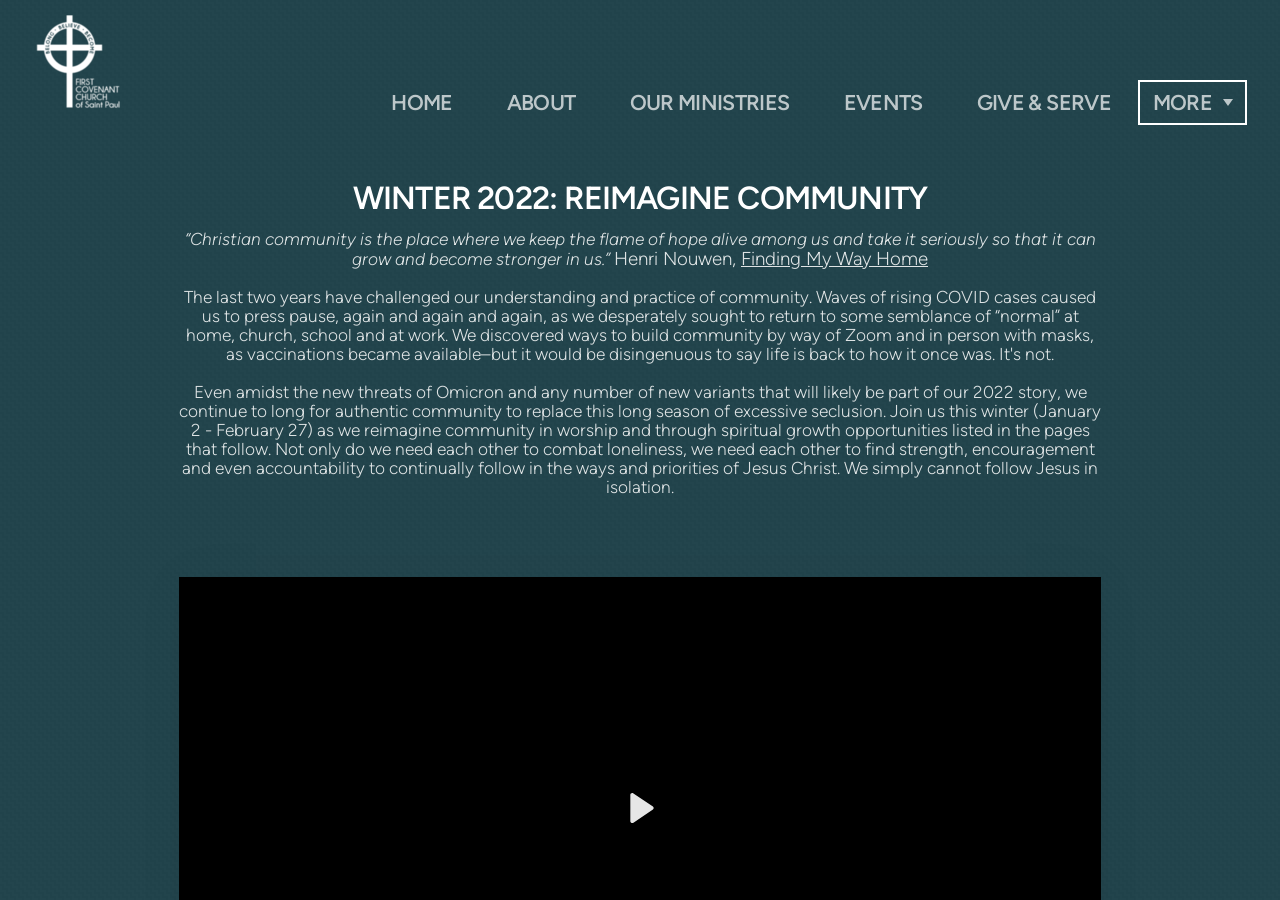Given the element description Health, predict the bounding box coordinates for the UI element in the webpage screenshot. The format should be (top-left x, top-left y, bottom-right x, bottom-right y), and the values should be between 0 and 1.

None